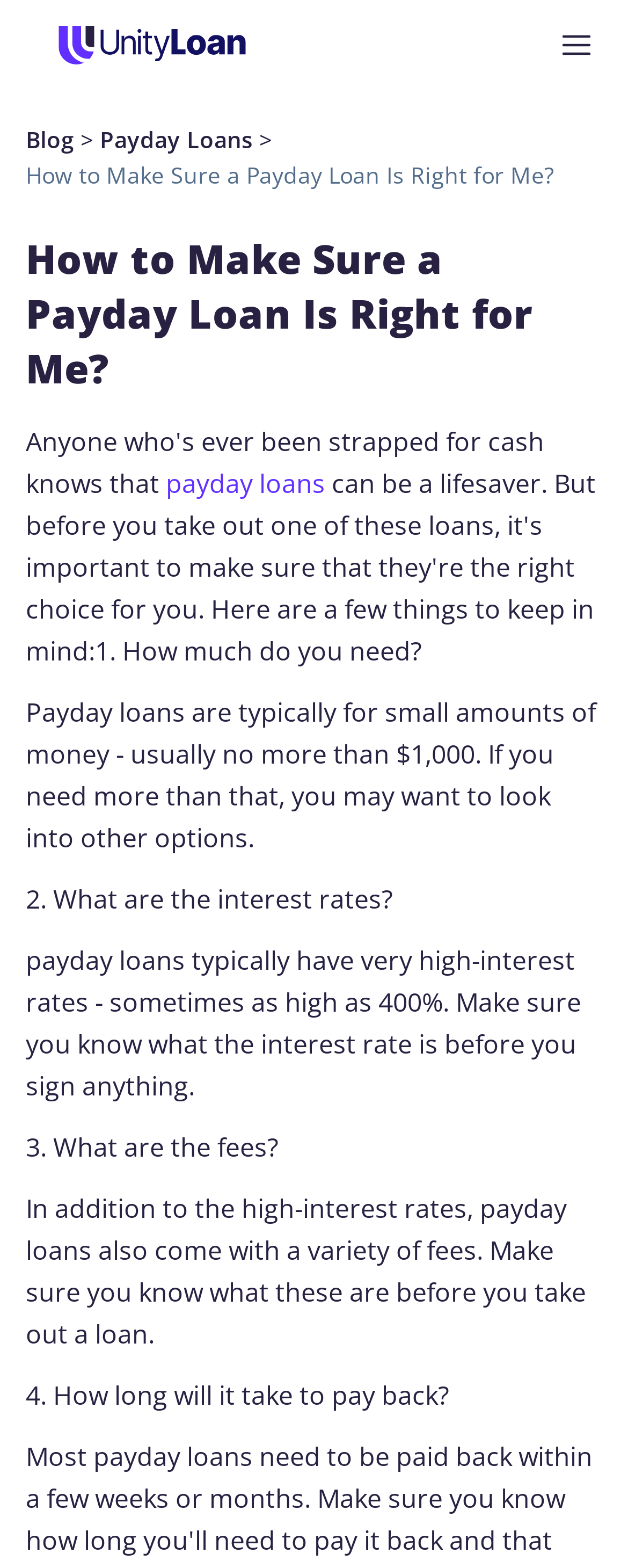What is the interest rate range for payday loans?
Using the image as a reference, give a one-word or short phrase answer.

Up to 400%